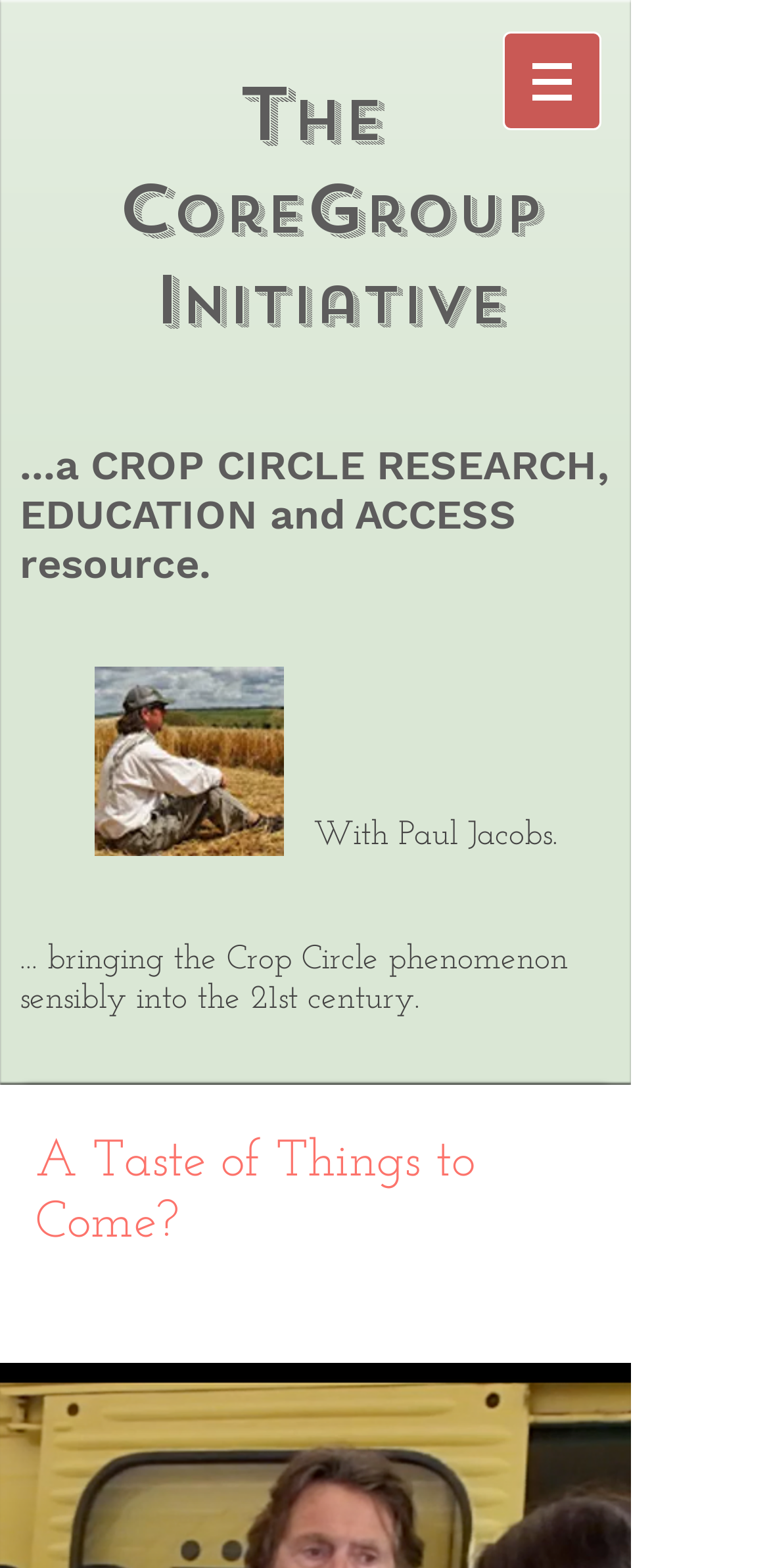What is the tone of the website?
Based on the image, respond with a single word or phrase.

Sensible